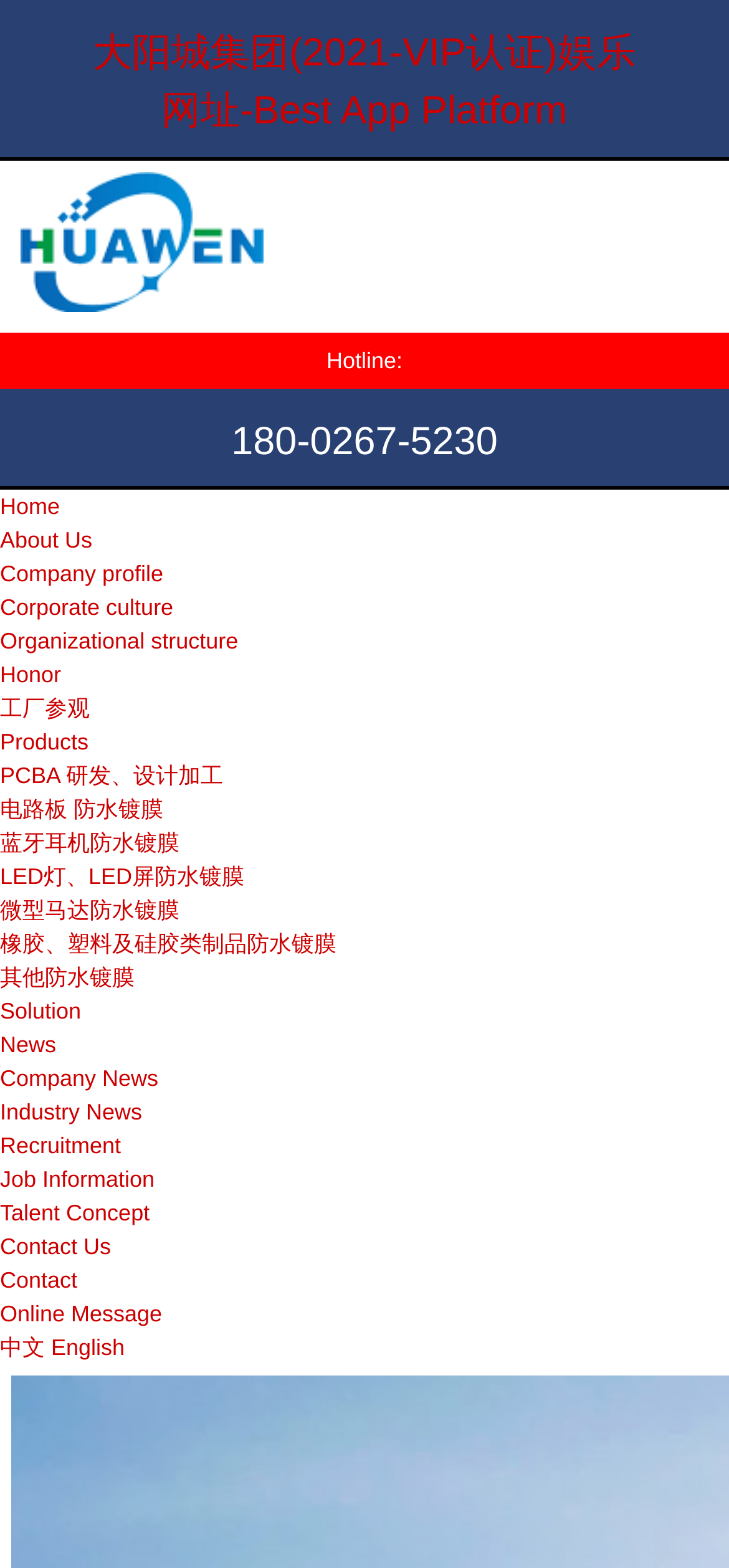What is the text of the webpage's headline?

大阳城集团(2021-VIP认证)娱乐网址-Best App Platform